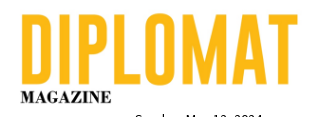Give a detailed account of the contents of the image.

This image features the logo of "Diplomat Magazine," prominently displayed in a vibrant yellow font with "DIPLOMAT" emphasized at the top. Below the magazine name, "MAGAZINE" appears in a more subdued style, inviting readers to explore in-depth content related to international diplomacy, current affairs, and global relations. The date featured at the bottom, "Sunday, May 12, 2024," indicates the publication's timely relevance, suggesting a focus on current diplomatic events and topics critical to international audiences.